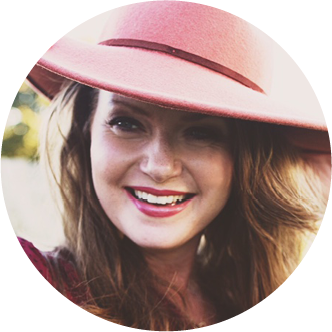What is Ashley's relationship to The Uninhibited Women Leadership Conference?
Please provide a comprehensive answer based on the details in the screenshot.

According to the caption, the text below Ashley's image indicates her prominence as a founder of The Uninhibited Women Leadership Conference, which suggests that she is one of the founders or creators of the conference.